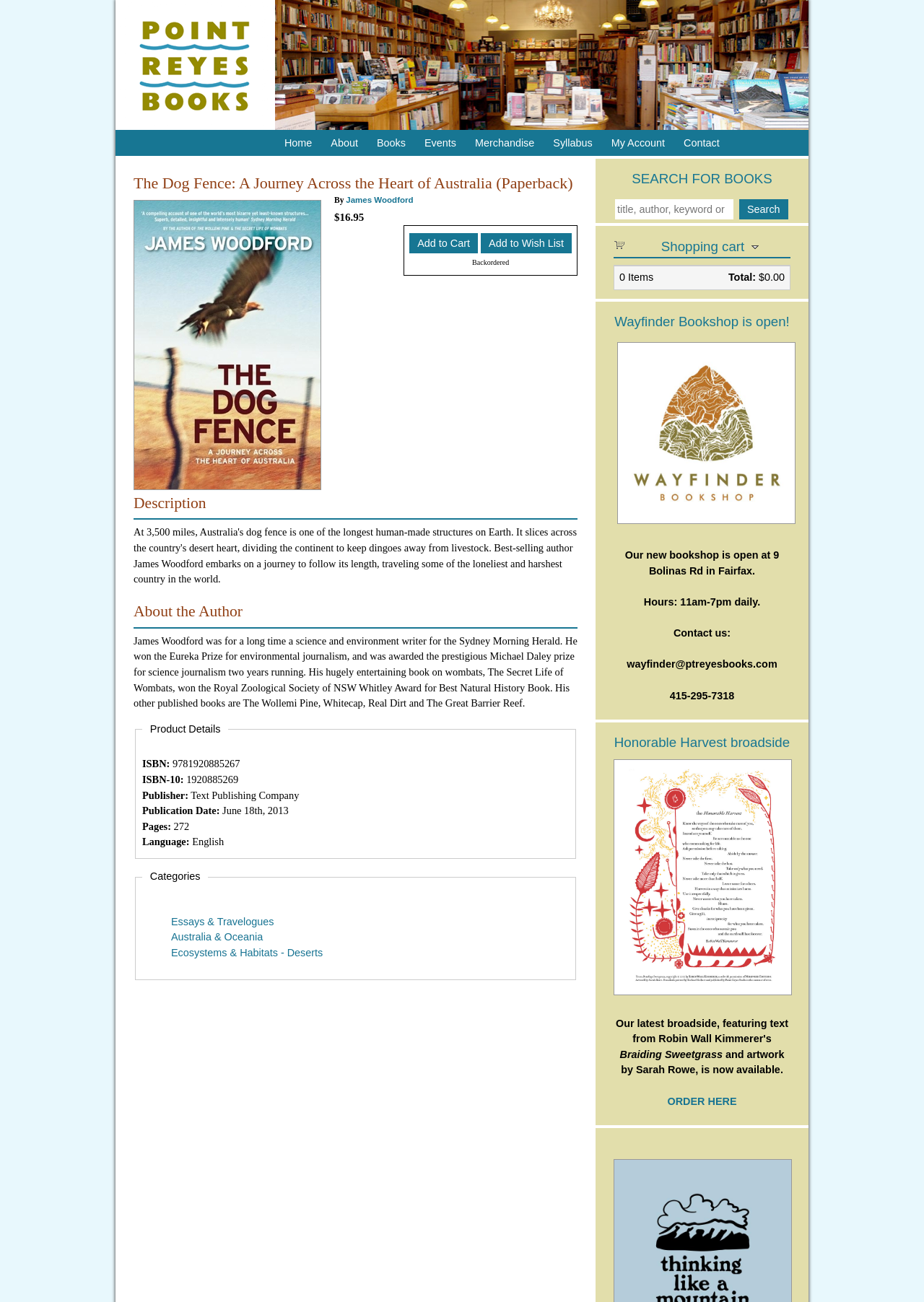Highlight the bounding box coordinates of the element you need to click to perform the following instruction: "Click the 'Home' link."

[0.298, 0.1, 0.348, 0.12]